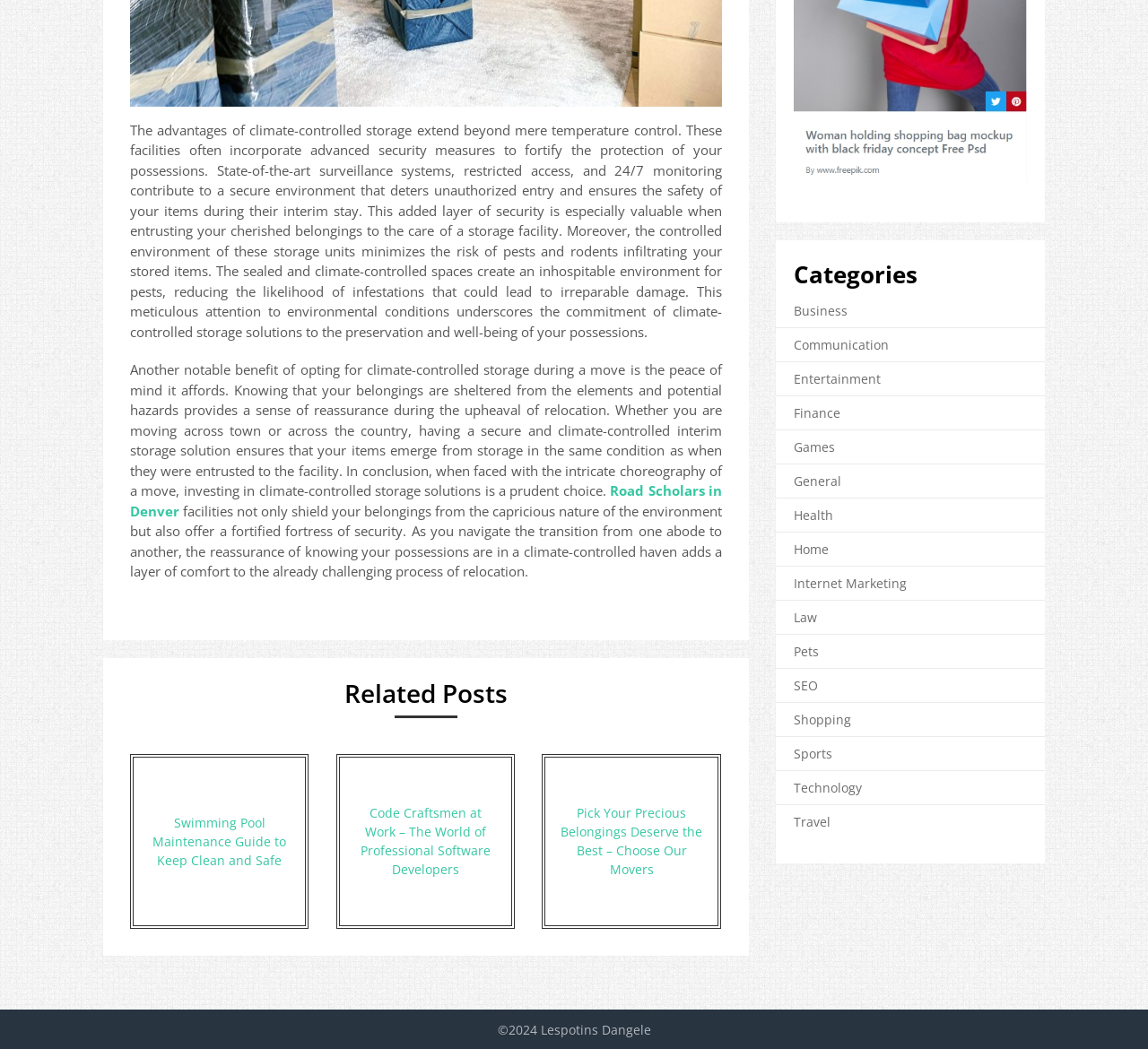Bounding box coordinates are given in the format (top-left x, top-left y, bottom-right x, bottom-right y). All values should be floating point numbers between 0 and 1. Provide the bounding box coordinate for the UI element described as: Road Scholars in Denver

[0.113, 0.459, 0.629, 0.495]